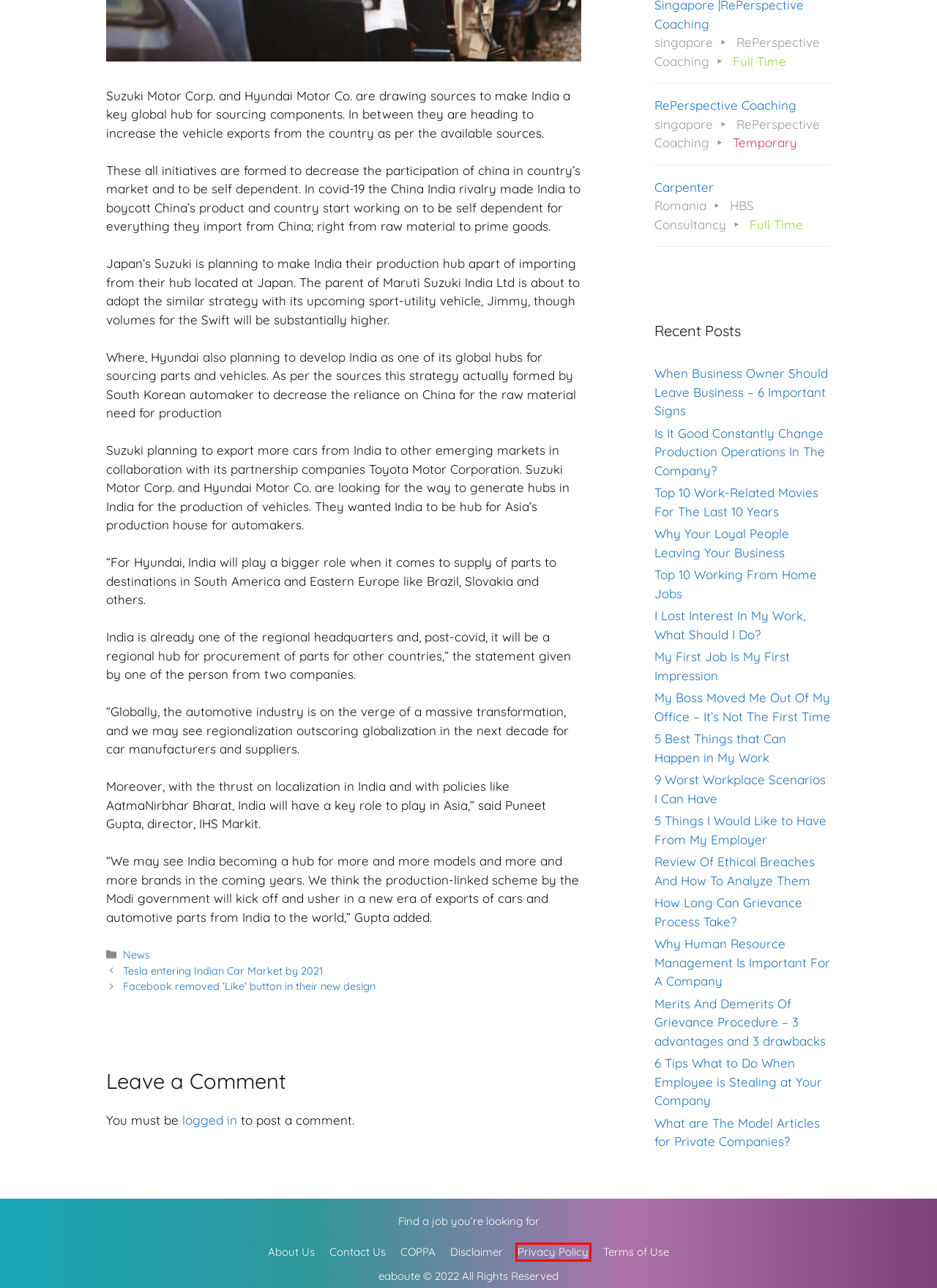Review the screenshot of a webpage containing a red bounding box around an element. Select the description that best matches the new webpage after clicking the highlighted element. The options are:
A. 5 Best Things that Can Happen in My Work – eaboute
B. Review Of Ethical Breaches And How To Analyze Them – eaboute
C. COPPA – eaboute
D. Carpenter – eaboute
E. I Lost Interest In My Work, What Should I Do? – eaboute
F. Privacy Policy – eaboute
G. When Business Owner Should Leave Business - 6 Important Signs – eaboute
H. Contact Us – eaboute

F